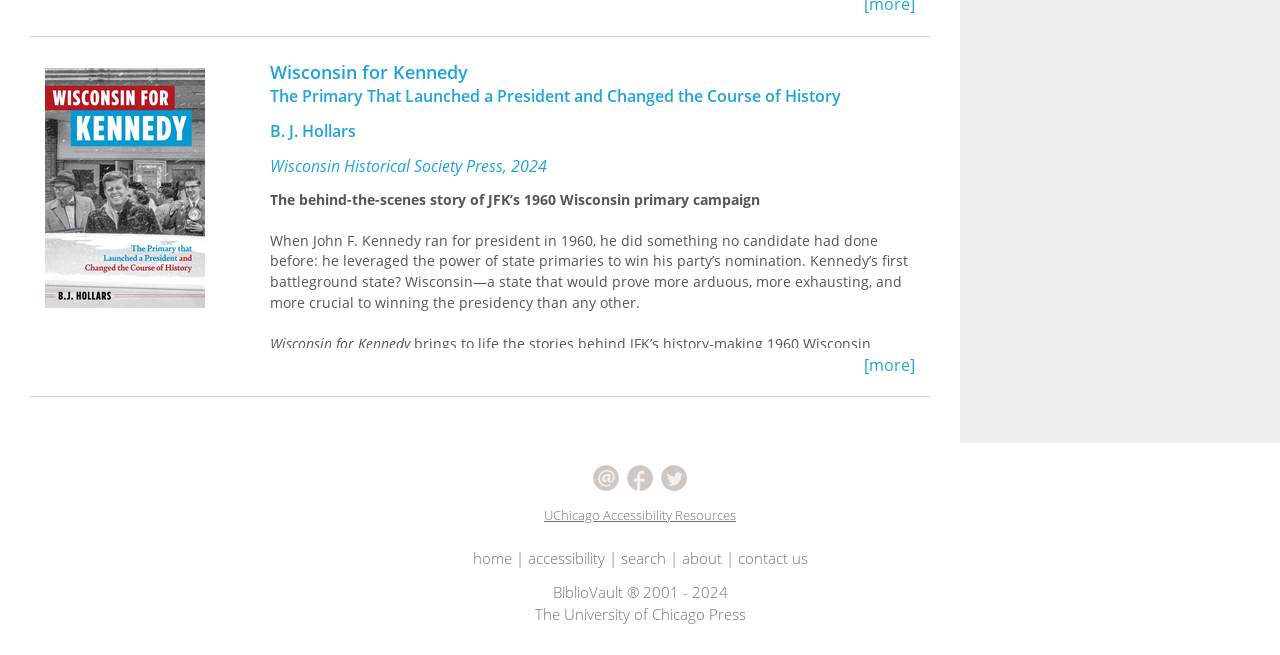What is the year of publication of the book?
We need a detailed and exhaustive answer to the question. Please elaborate.

The year of publication of the book is obtained from the link element with the text 'Wisconsin for Kennedy Wisconsin Historical Society Press, 2024' which mentions the year of publication.